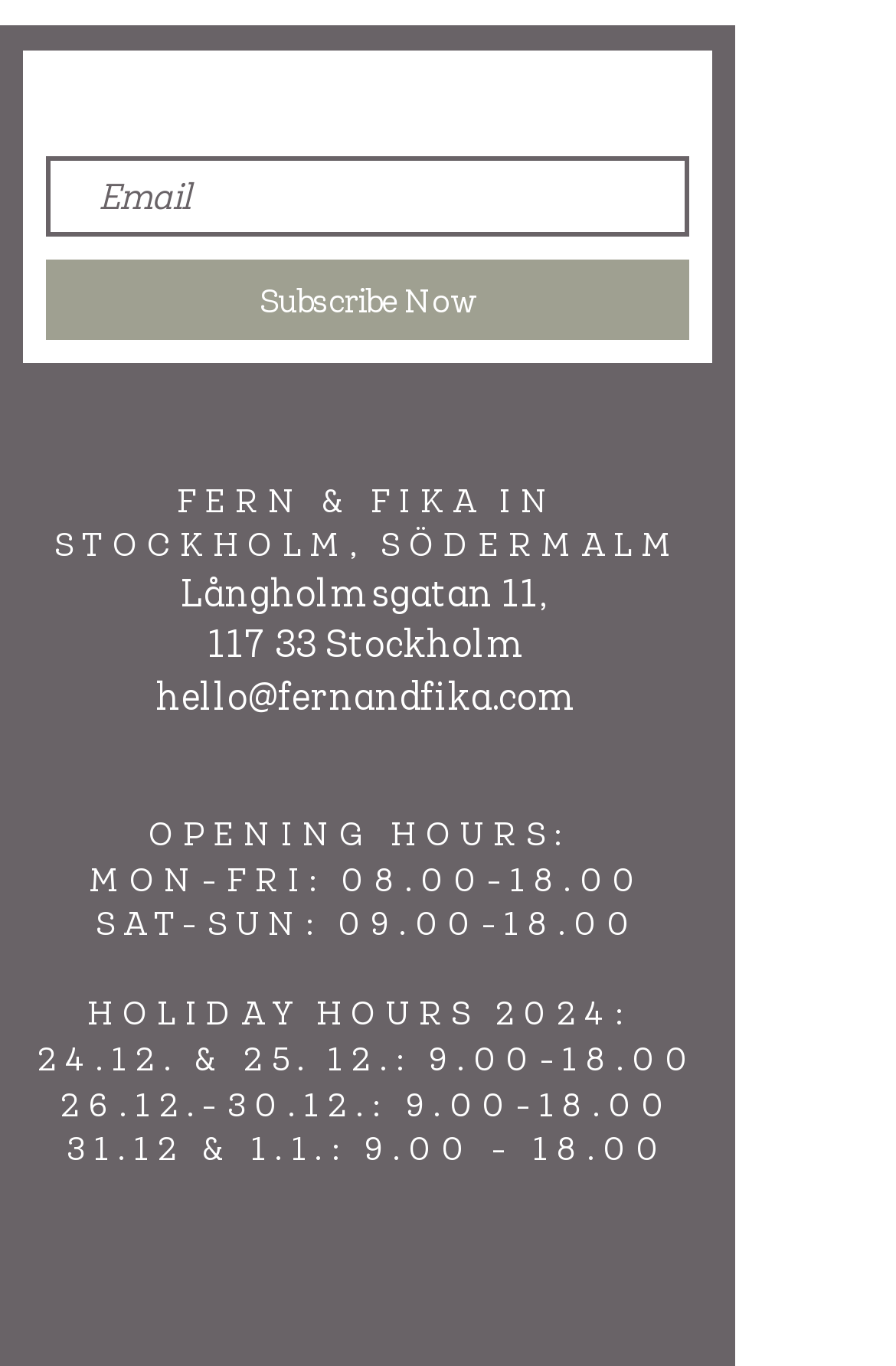What are the opening hours on Monday to Friday?
Answer with a single word or phrase, using the screenshot for reference.

08.00-18.00